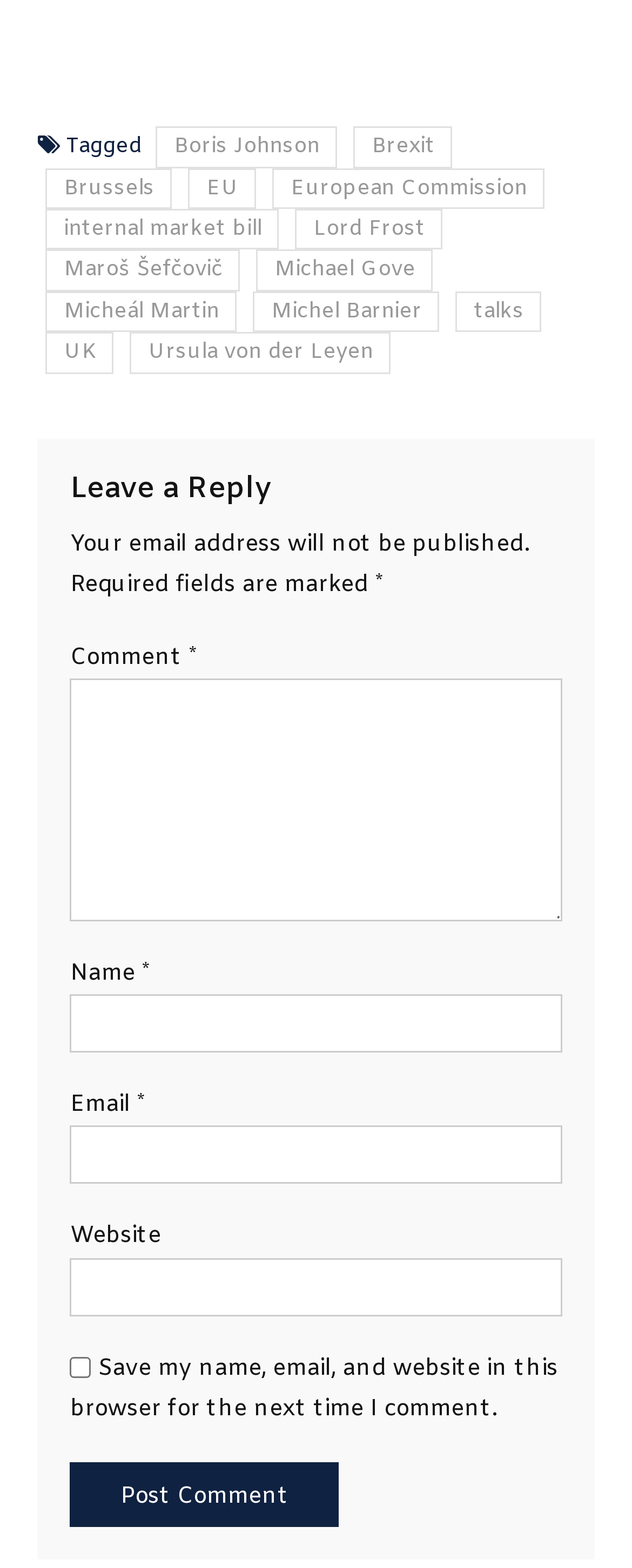Determine the coordinates of the bounding box for the clickable area needed to execute this instruction: "Check the box to save your information".

[0.111, 0.866, 0.145, 0.879]